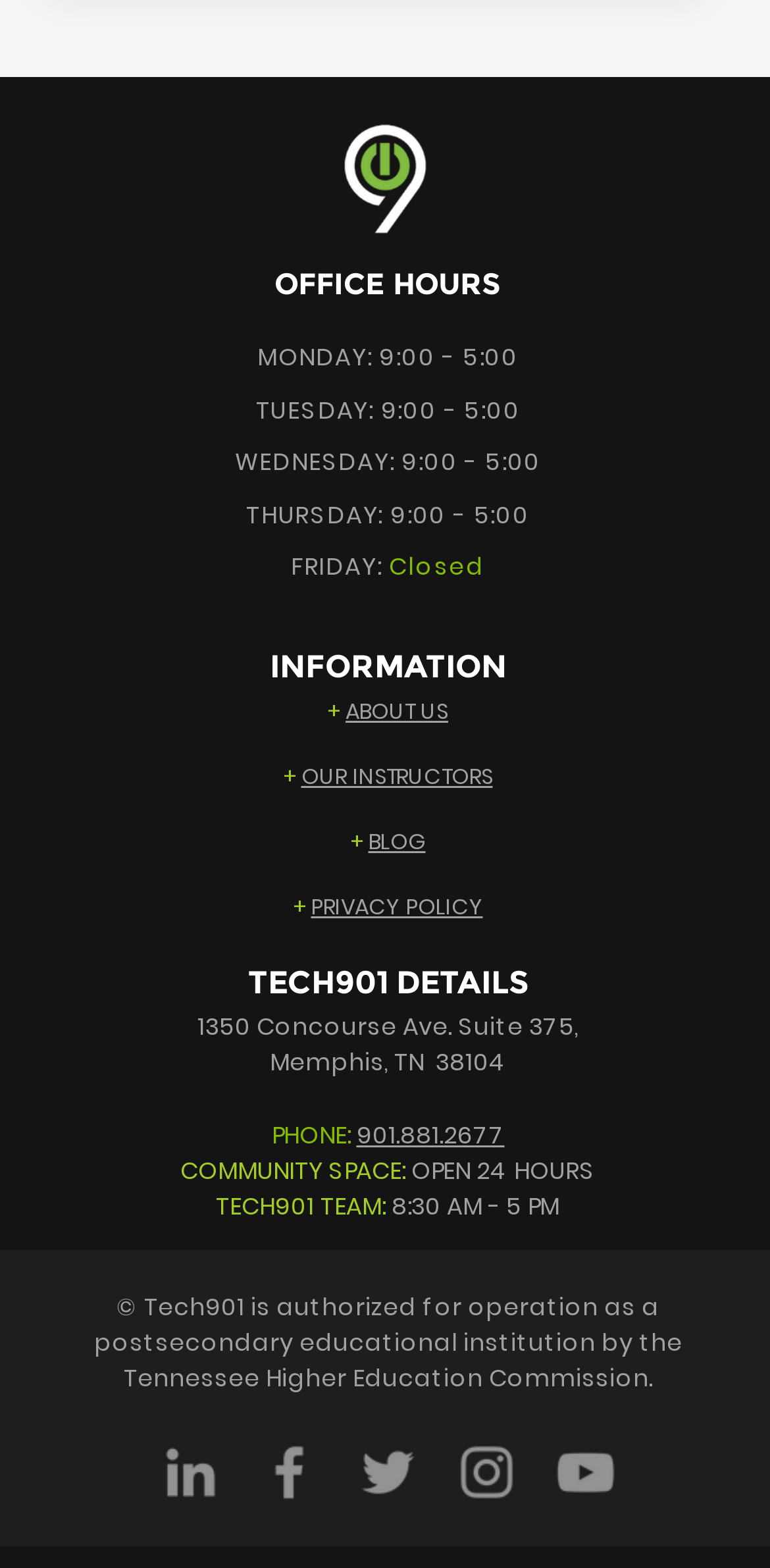Specify the bounding box coordinates of the element's region that should be clicked to achieve the following instruction: "Visit Linkedin". The bounding box coordinates consist of four float numbers between 0 and 1, in the format [left, top, right, bottom].

[0.203, 0.917, 0.292, 0.961]